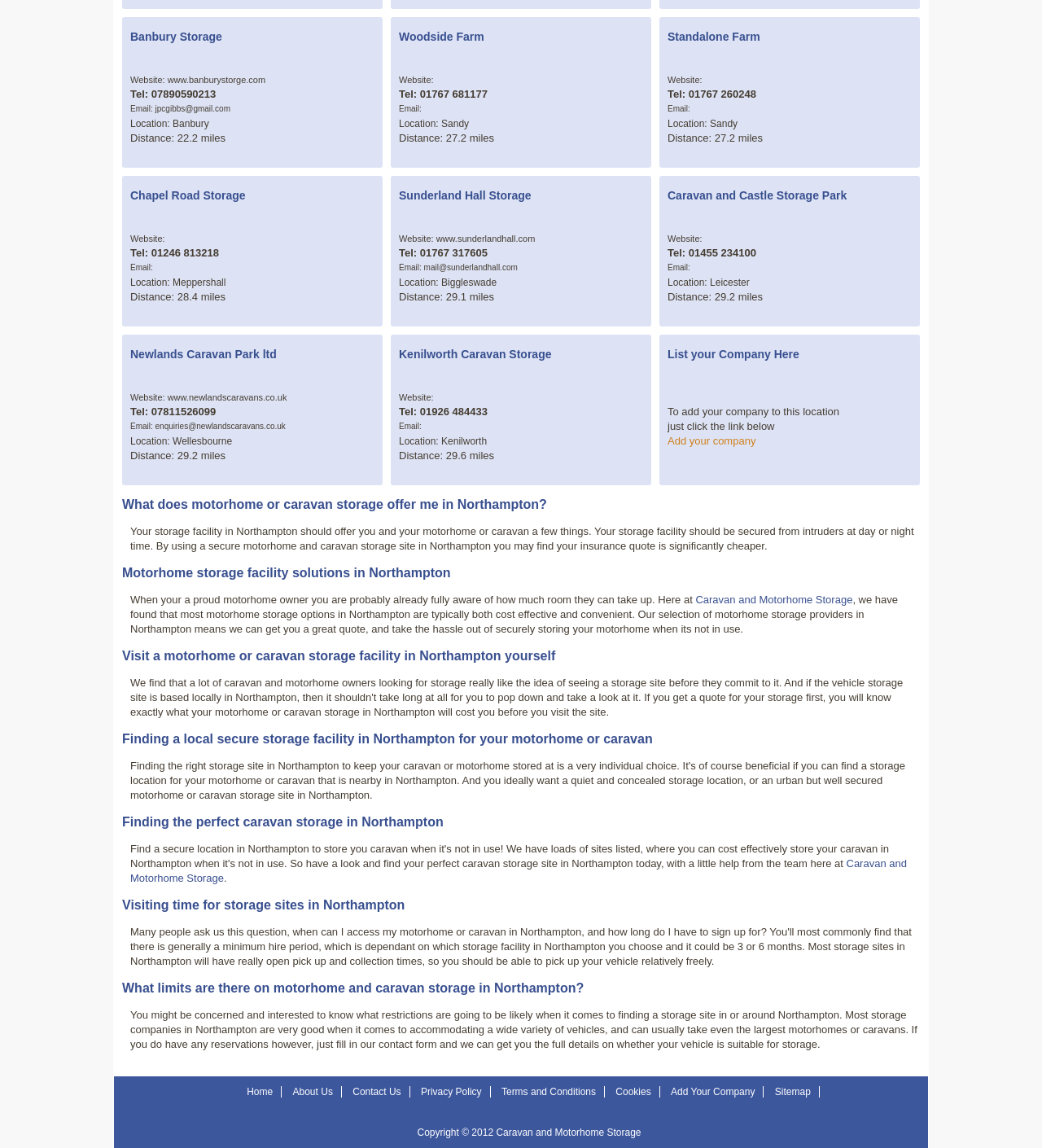Please reply to the following question with a single word or a short phrase:
How many storage facilities are listed on this webpage?

8